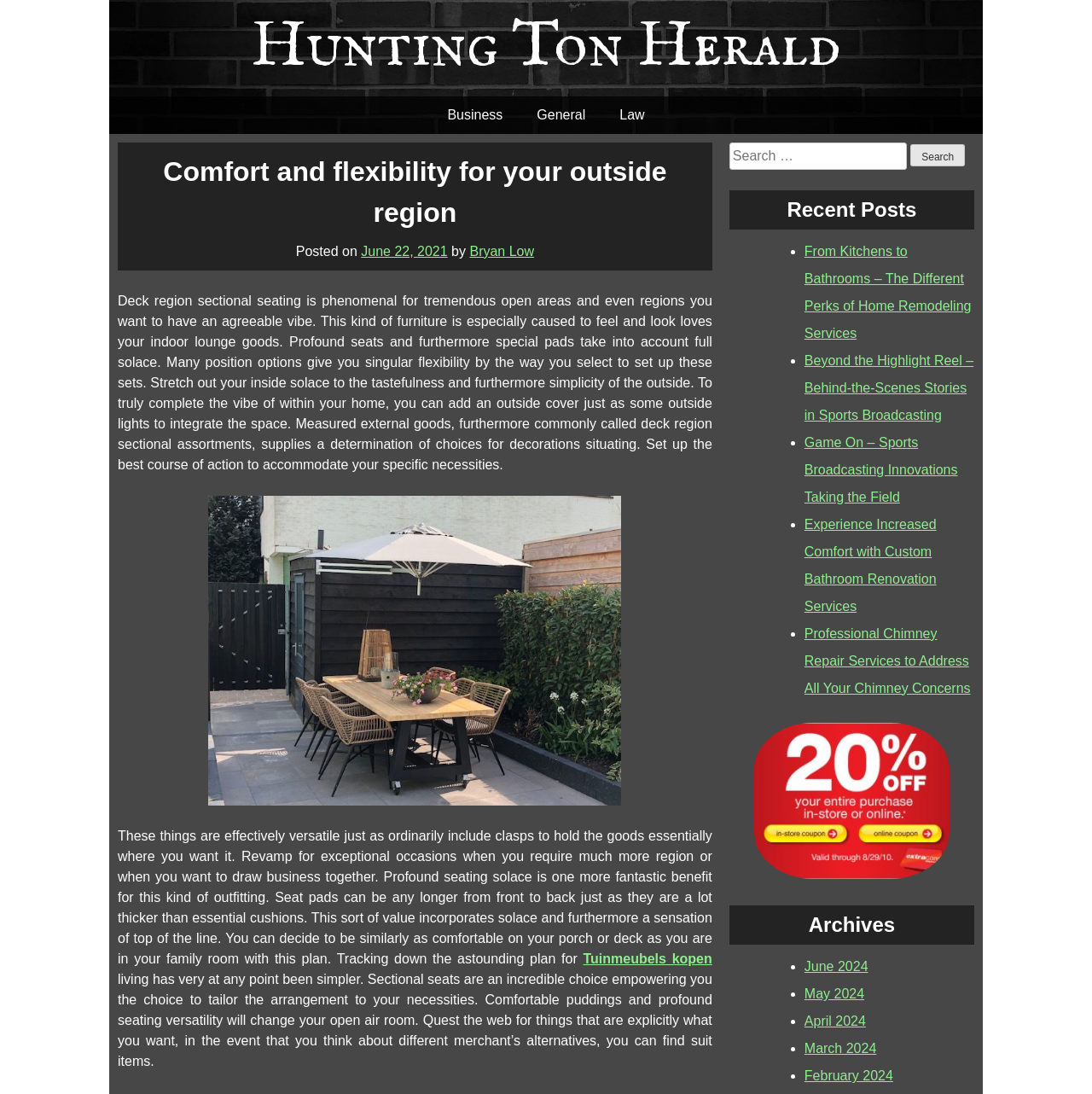Please determine the bounding box coordinates of the area that needs to be clicked to complete this task: 'Read the 'Comfort and flexibility for your outside region' article'. The coordinates must be four float numbers between 0 and 1, formatted as [left, top, right, bottom].

[0.116, 0.138, 0.644, 0.213]